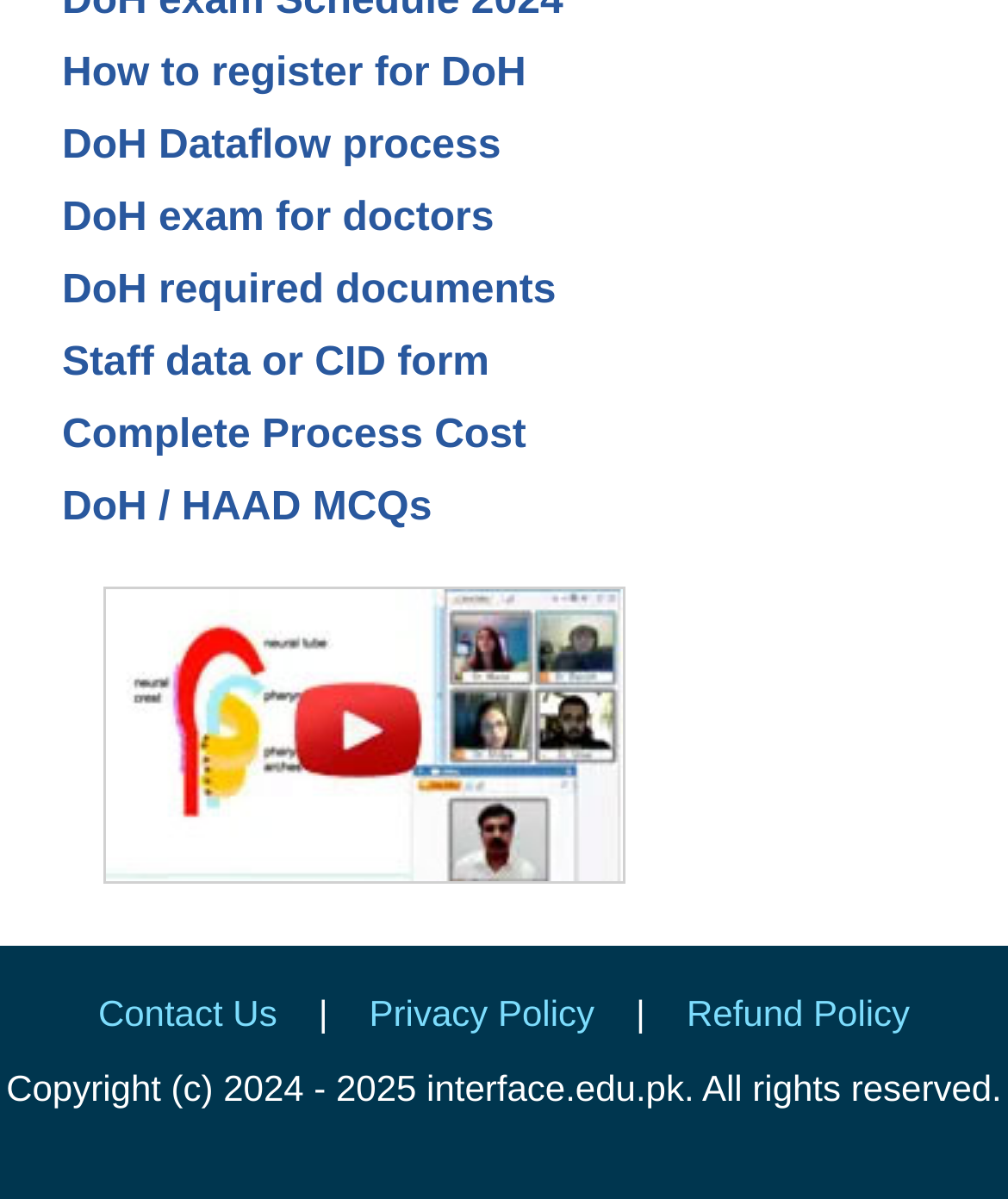Answer the question below using just one word or a short phrase: 
What is the purpose of the 'Contact Us' link?

To get in touch